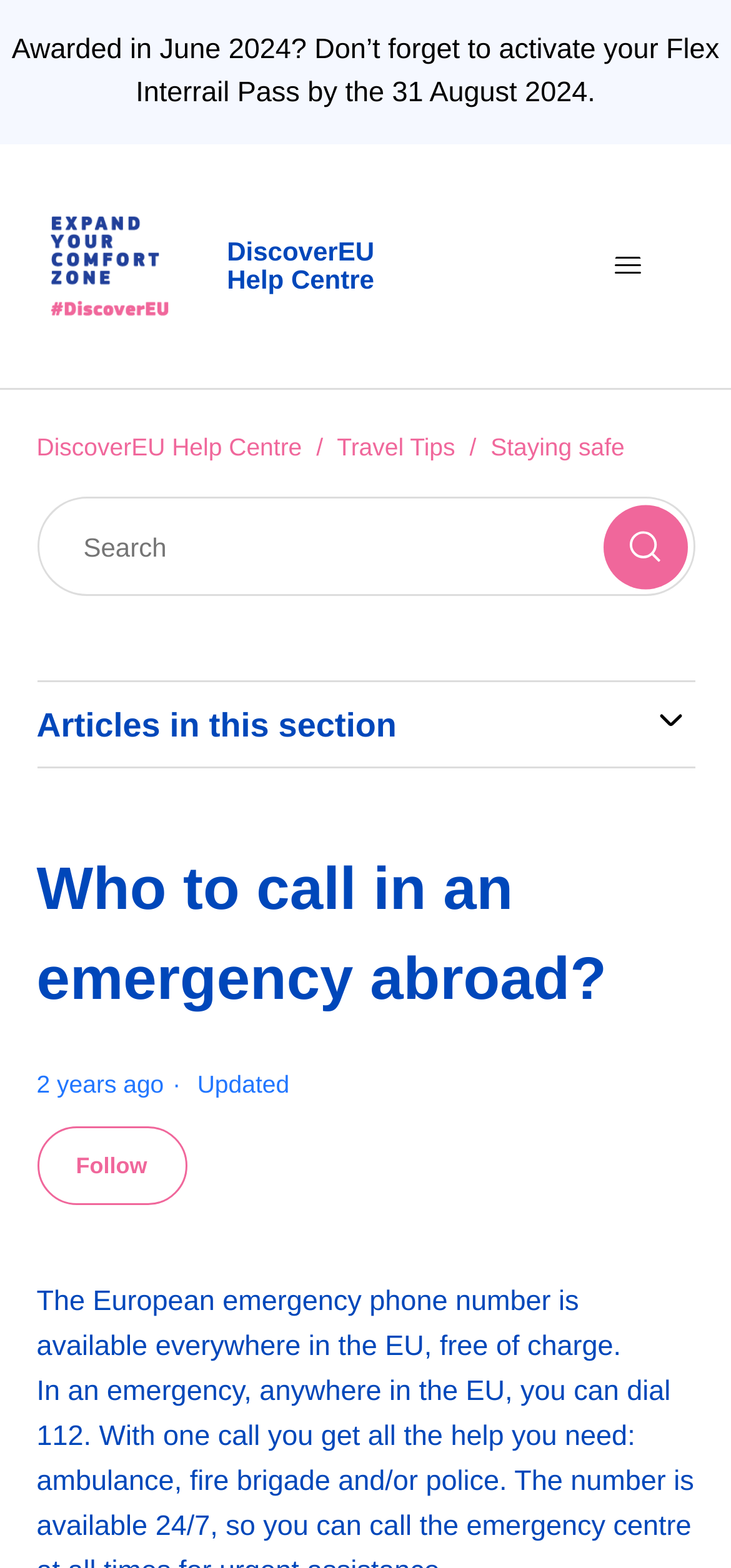Based on the provided description, "Follow", find the bounding box of the corresponding UI element in the screenshot.

[0.05, 0.718, 0.255, 0.768]